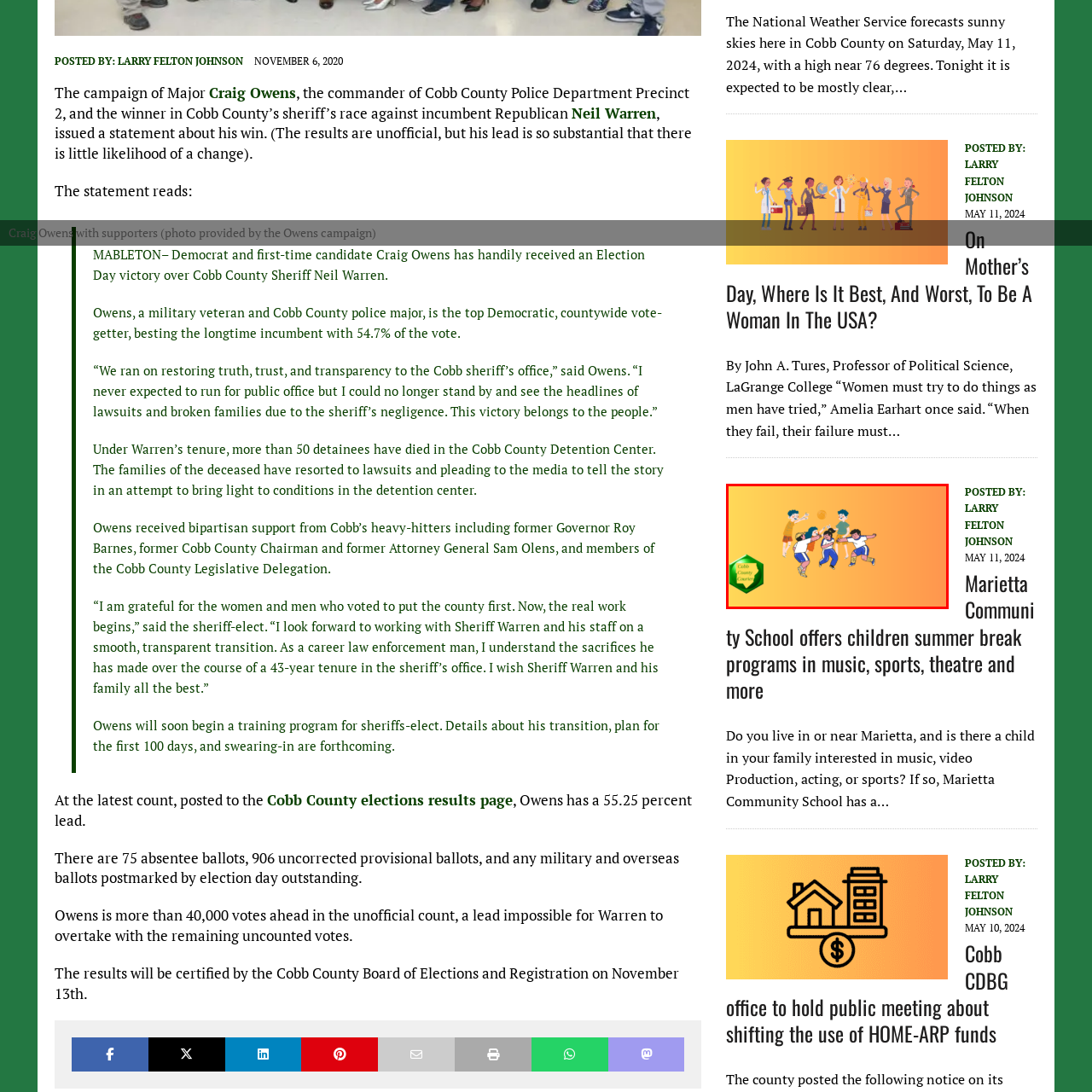Observe the image within the red boundary, How many children are playing basketball? Respond with a one-word or short phrase answer.

Six